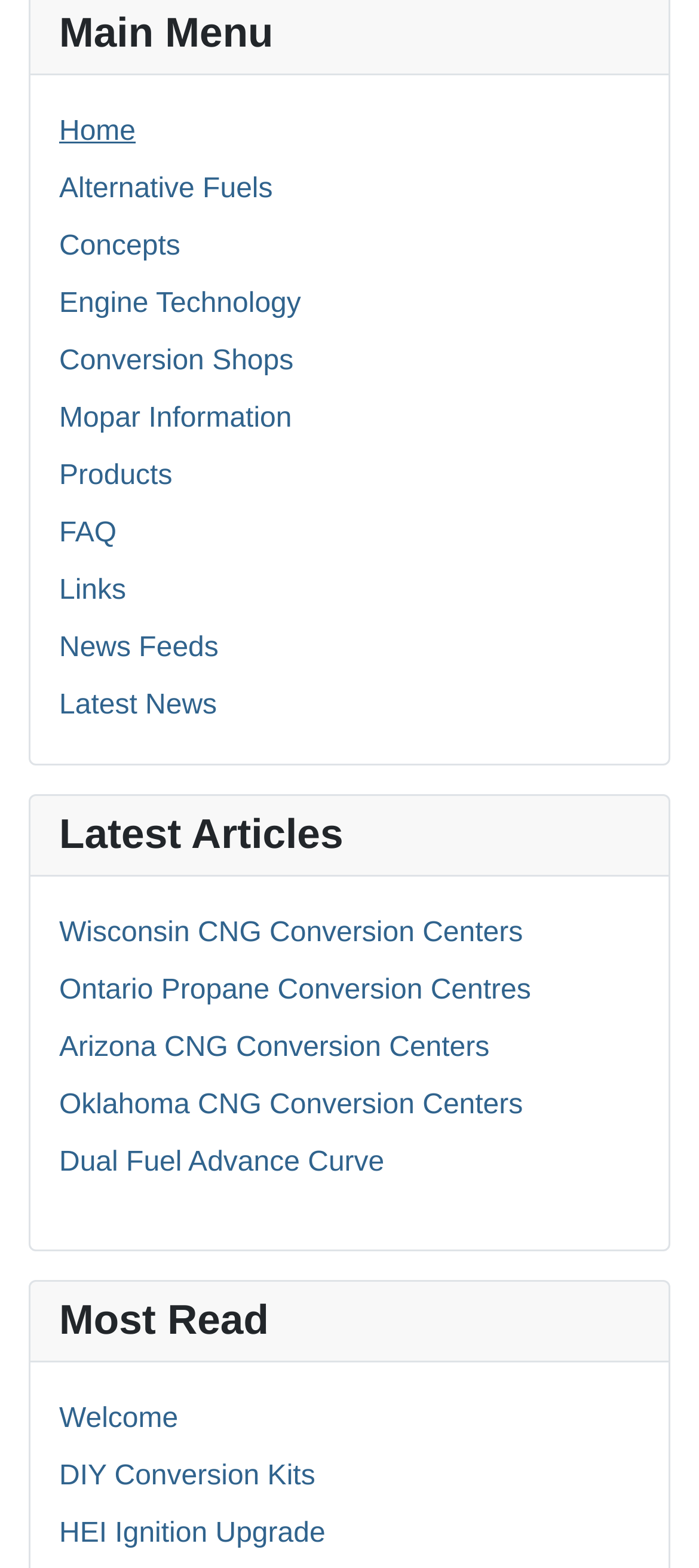Examine the image carefully and respond to the question with a detailed answer: 
How many links are there under the 'Latest Articles' heading?

I counted the links under the 'Latest Articles' heading, which has a bounding box coordinate of [0.044, 0.508, 0.956, 0.559]. There are 5 links: 'Wisconsin CNG Conversion Centers', 'Ontario Propane Conversion Centres', 'Arizona CNG Conversion Centers', 'Oklahoma CNG Conversion Centers', and 'Dual Fuel Advance Curve'.